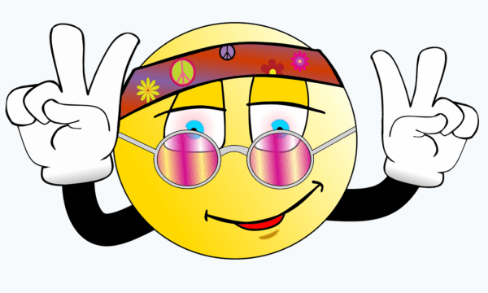What is the shape of the smiley's glasses?
Please give a well-detailed answer to the question.

The caption describes the smiley as wearing 'stylish round glasses with reflective pink lenses'. This information is provided in the second sentence of the caption, which clearly states the shape of the glasses as round.